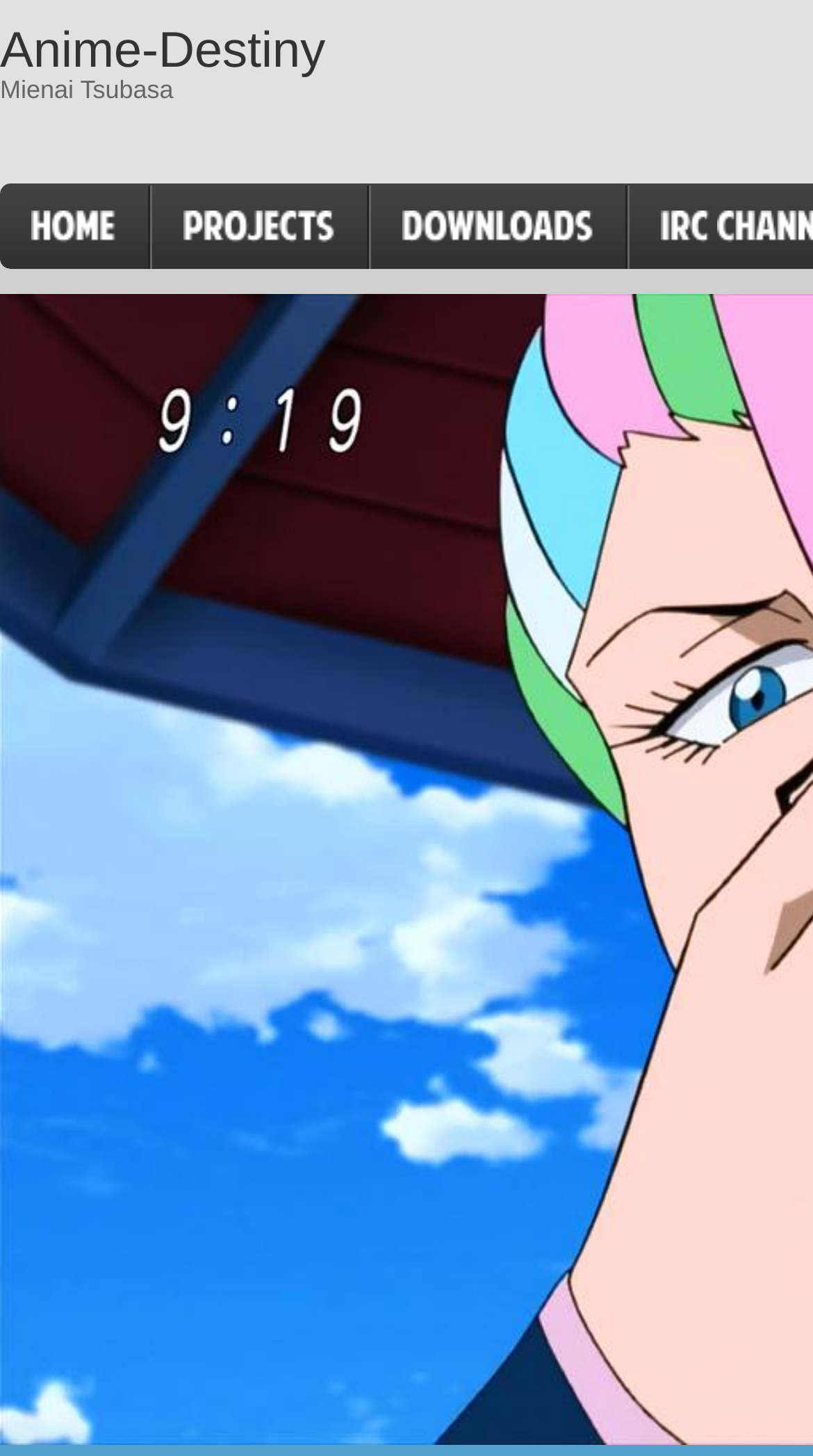What is the name of the anime?
Examine the image closely and answer the question with as much detail as possible.

Based on the webpage title 'Toriko 114 « Anime-Destiny', I can infer that the anime being referred to is Toriko.